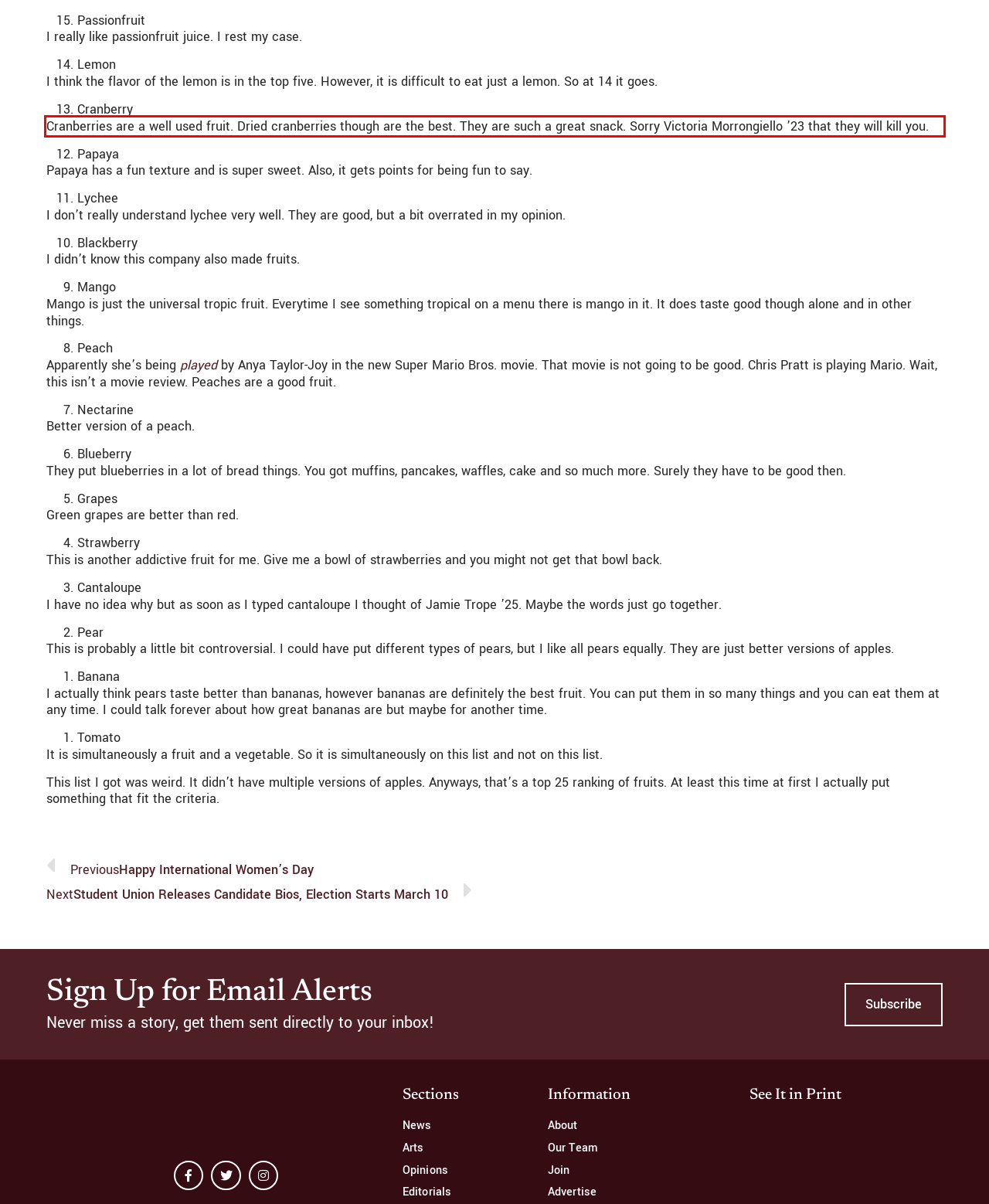Observe the screenshot of the webpage that includes a red rectangle bounding box. Conduct OCR on the content inside this red bounding box and generate the text.

Cranberries are a well used fruit. Dried cranberries though are the best. They are such a great snack. Sorry Victoria Morrongiello ’23 that they will kill you.